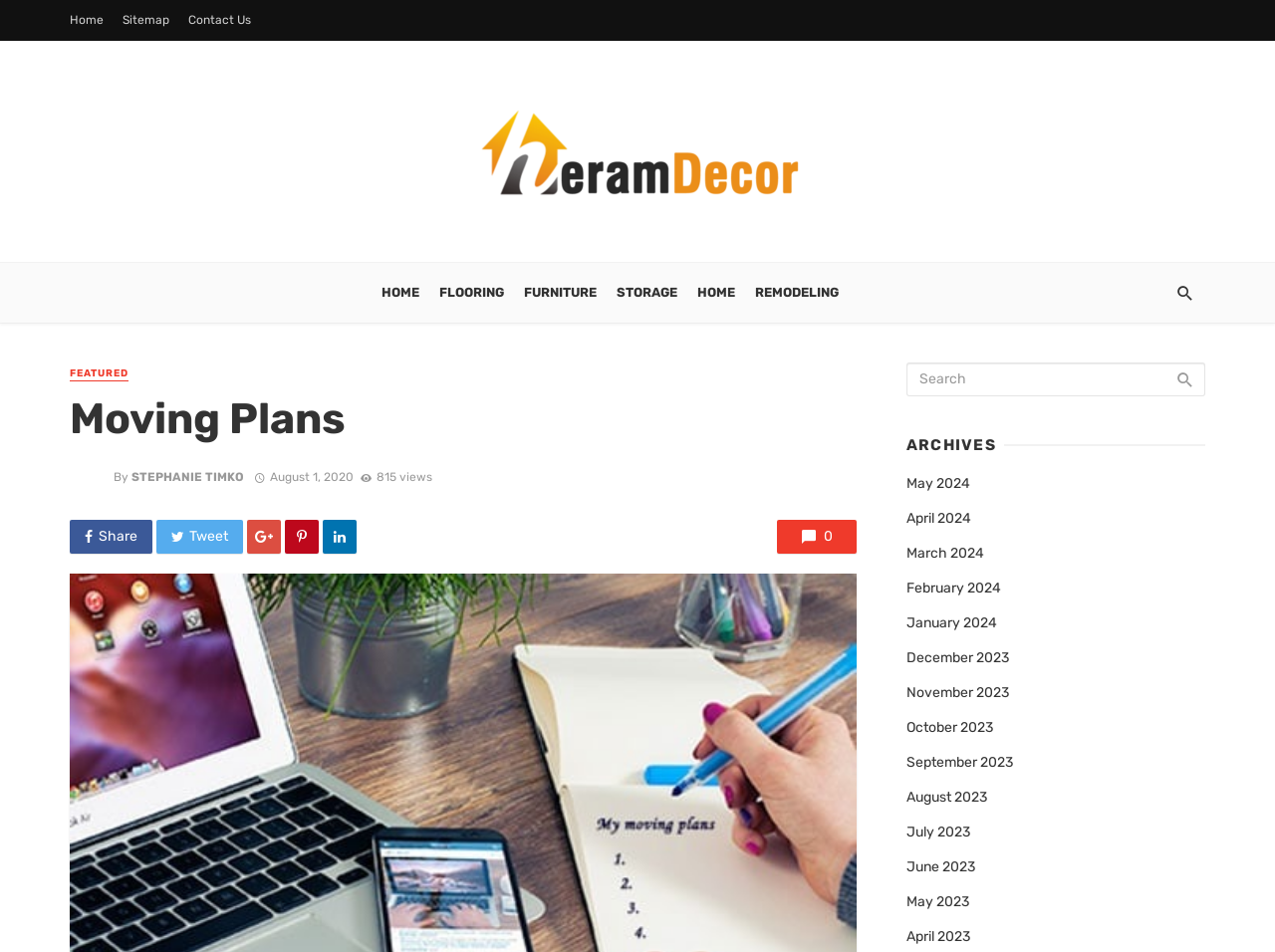Kindly determine the bounding box coordinates for the area that needs to be clicked to execute this instruction: "View the featured content".

[0.055, 0.385, 0.101, 0.401]